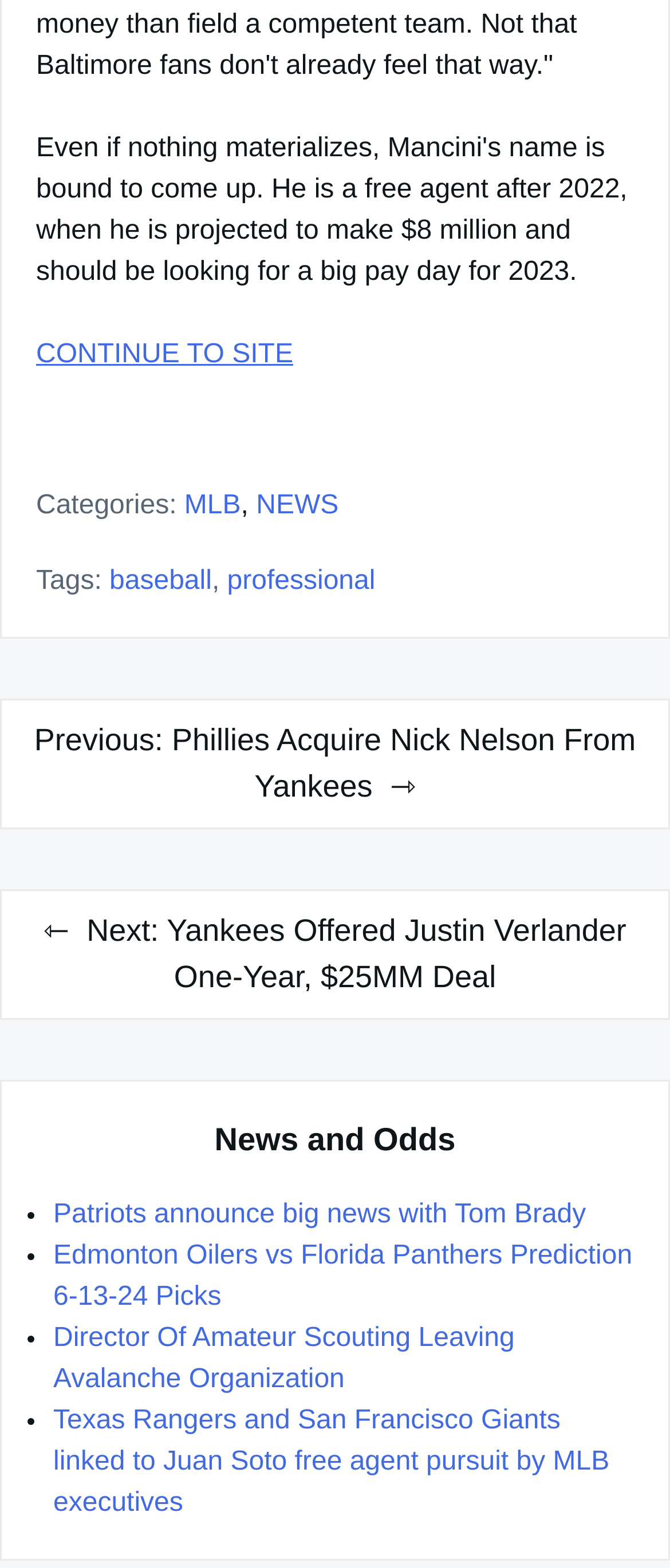Identify the bounding box coordinates of the element that should be clicked to fulfill this task: "Check out Texas Rangers and San Francisco Giants linked to Juan Soto free agent pursuit". The coordinates should be provided as four float numbers between 0 and 1, i.e., [left, top, right, bottom].

[0.079, 0.897, 0.91, 0.968]